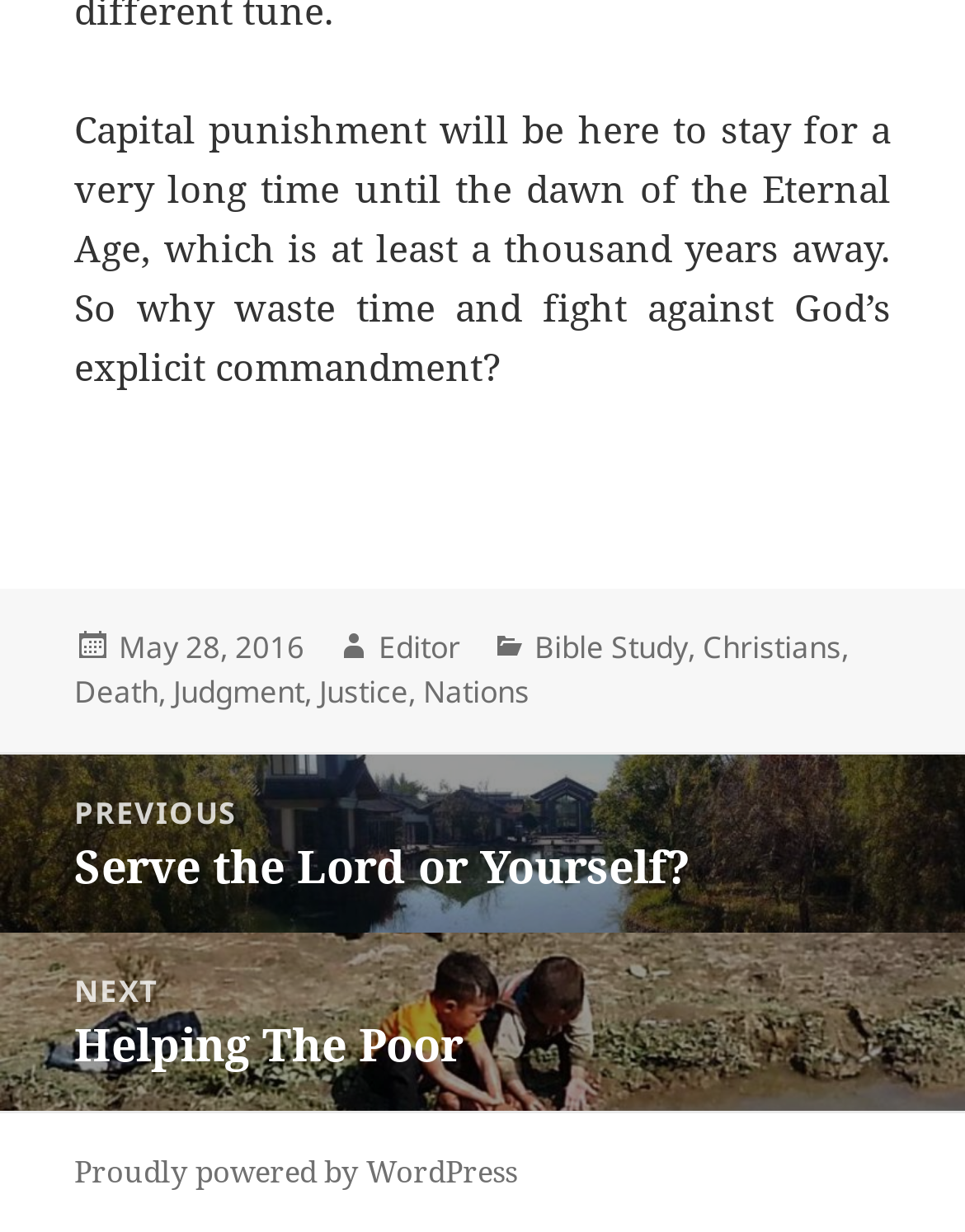Who is the author of the article?
Observe the image and answer the question with a one-word or short phrase response.

Editor